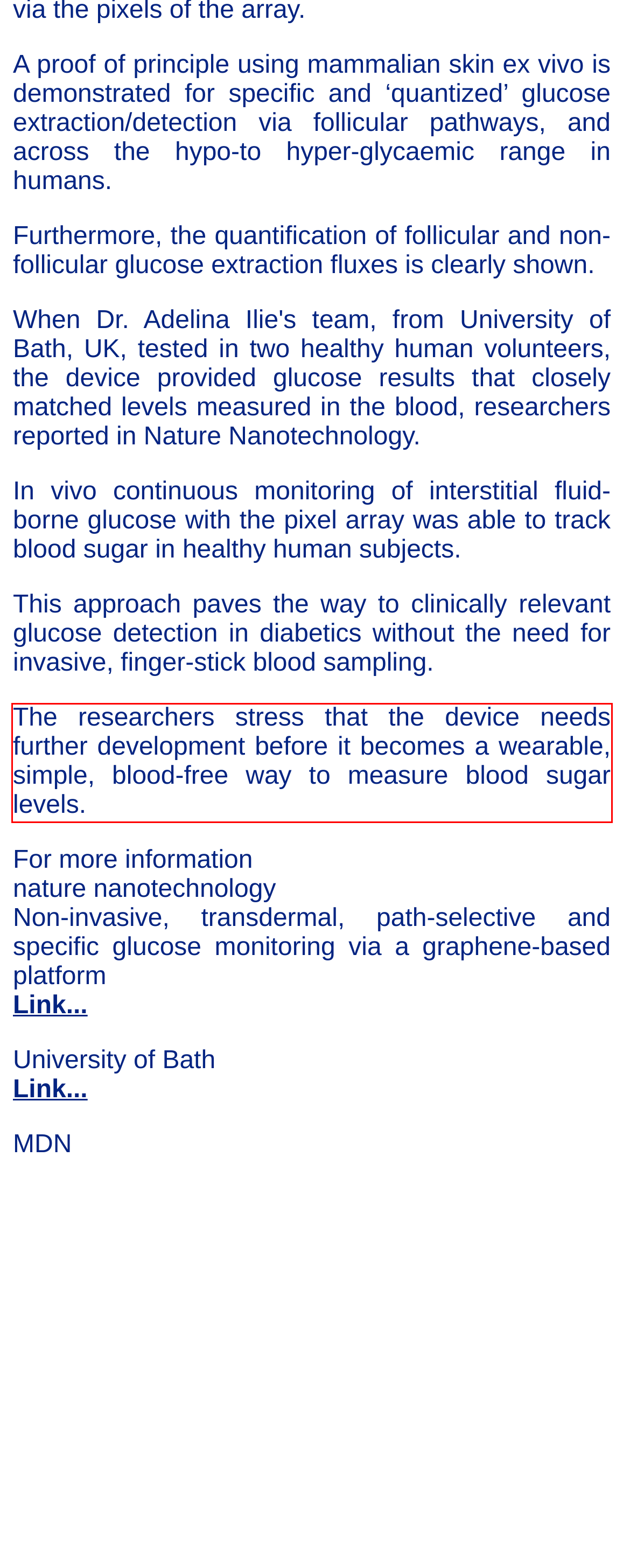You are given a screenshot showing a webpage with a red bounding box. Perform OCR to capture the text within the red bounding box.

The researchers stress that the device needs further development before it becomes a wearable, simple, blood-free way to measure blood sugar levels.